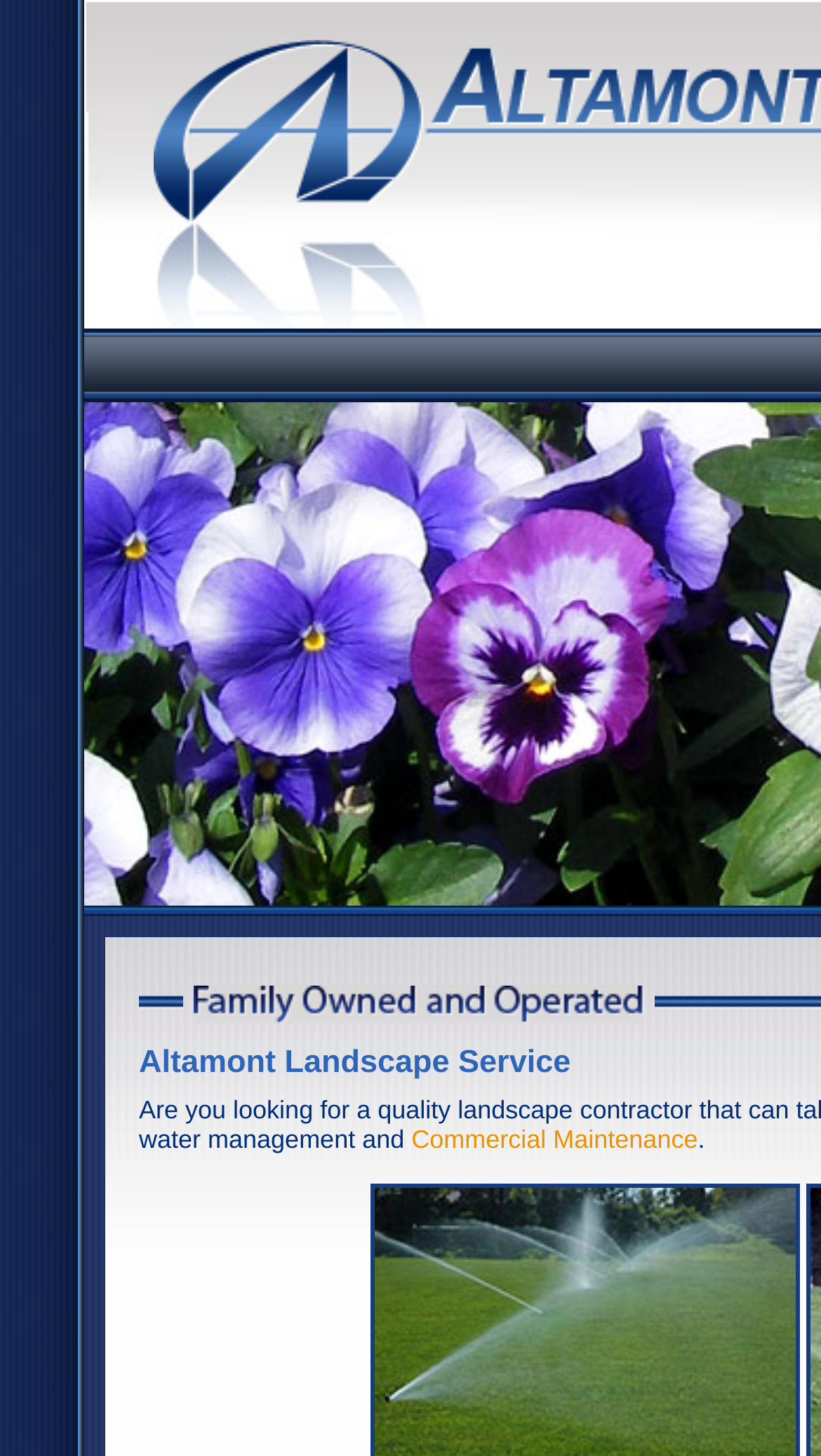Respond to the following question using a concise word or phrase: 
How many columns are in the table on the webpage?

2